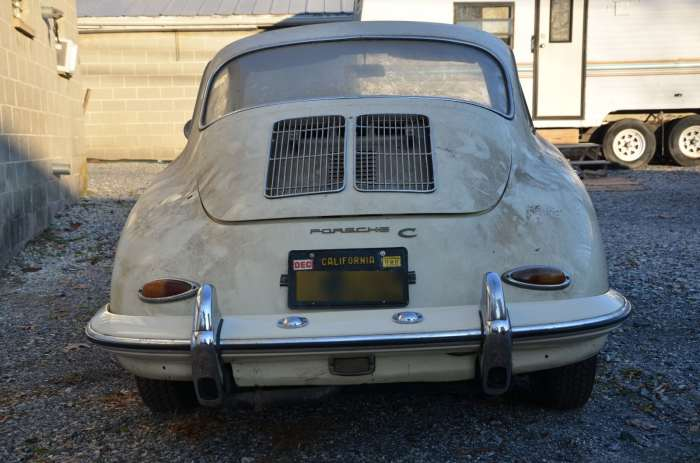Offer a detailed explanation of what is depicted in the image.

This image features a vintage 1964 Porsche 356C Coupe, showcasing its classic rear design. The car has a distinctively rounded back with dual oval rear lights and a chrome bumper, characteristic of its era. The vehicle is presented in a weathered condition, indicating its storied past, having been discovered in dry storage after sitting since 1982. Notably, the car retains its California license plate, emphasizing its original heritage. In the background, remnants of a simple storage environment can be seen, further hinting at the vehicle's resting place prior to this discovery. Overall, the image captures the essence of classic automotive history, reflecting both nostalgia and the potential for restoration.